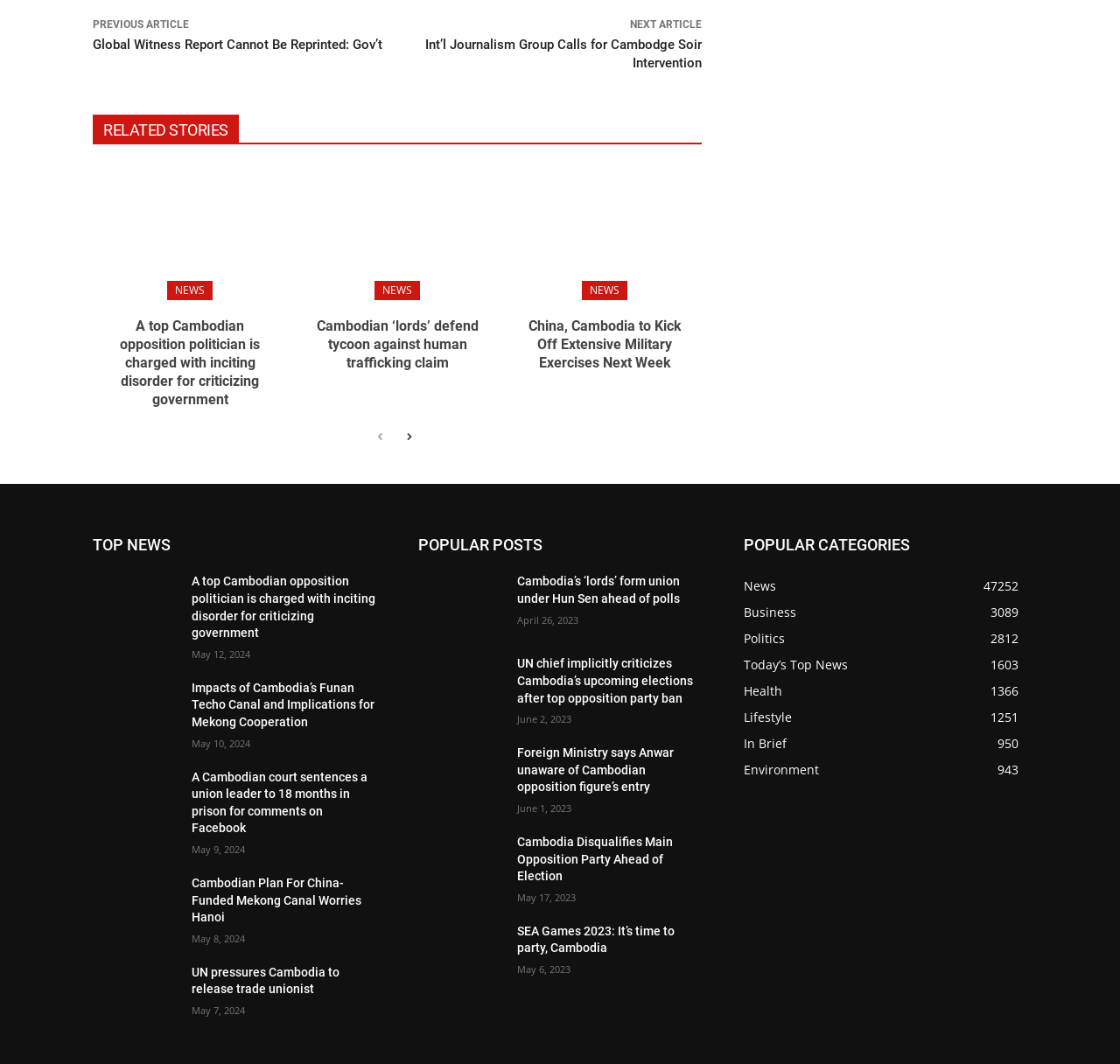Find the bounding box coordinates for the area that must be clicked to perform this action: "Go to 'NEWS'".

[0.149, 0.264, 0.19, 0.282]